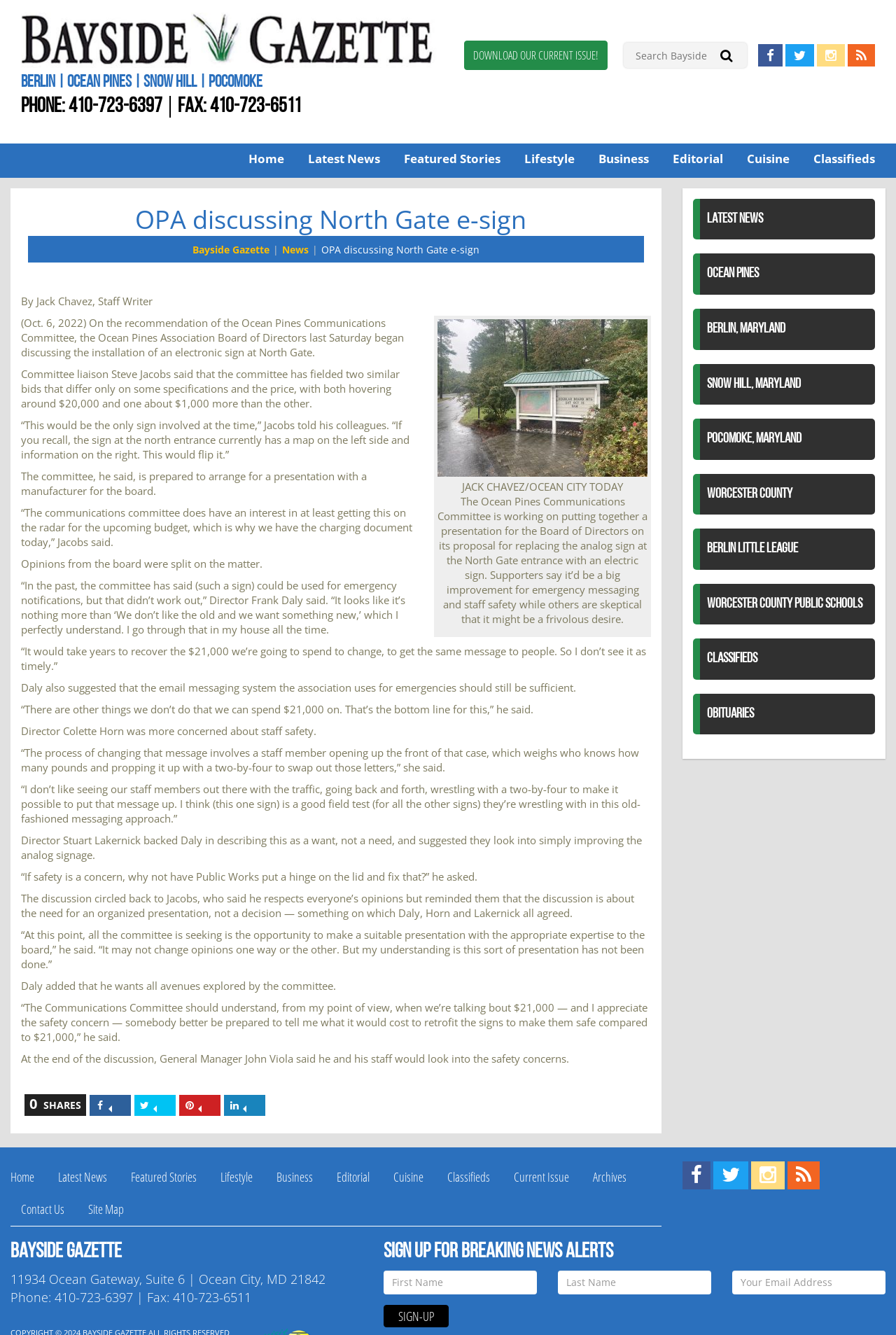Show the bounding box coordinates for the HTML element as described: "Lifestyle".

[0.234, 0.87, 0.294, 0.894]